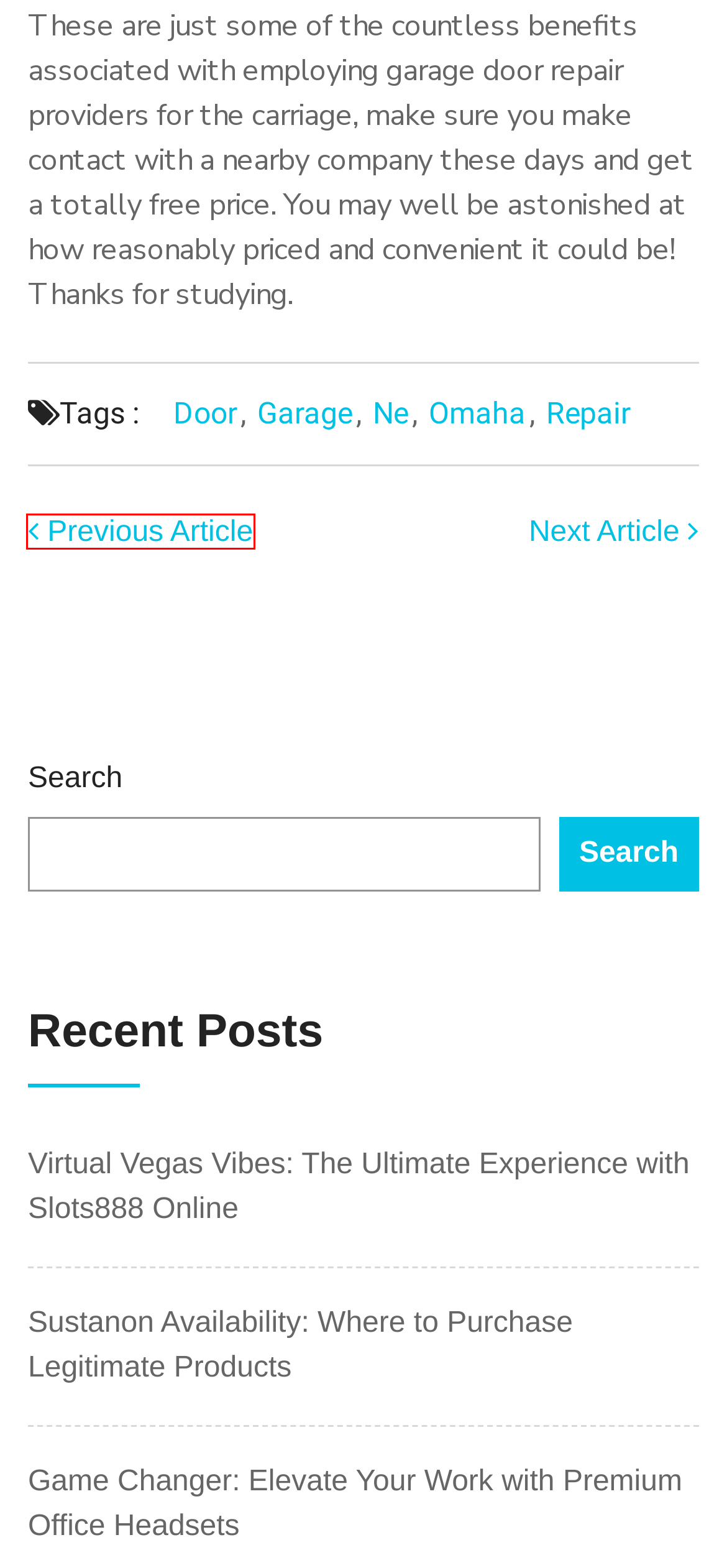Given a webpage screenshot with a red bounding box around a particular element, identify the best description of the new webpage that will appear after clicking on the element inside the red bounding box. Here are the candidates:
A. Virtual Vegas Vibes: The Ultimate Experience with Slots888 Online – THE SOUND
B. ne – THE SOUND
C. Game Changer: Elevate Your Work with Premium Office Headsets – THE SOUND
D. door – THE SOUND
E. omaha – THE SOUND
F. garage – THE SOUND
G. Precautions of Choosing a Vinyl Flooring Company: How to Avoid Scams – THE SOUND
H. repair – THE SOUND

G